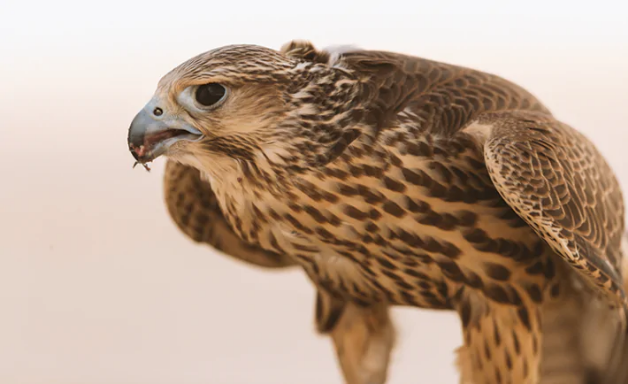What is the color of the falcon's feathers?
Using the image, provide a detailed and thorough answer to the question.

The caption describes the falcon's feathers as having a rich pattern of dark brown and light beige, which suggests that these are the primary colors of the falcon's plumage.